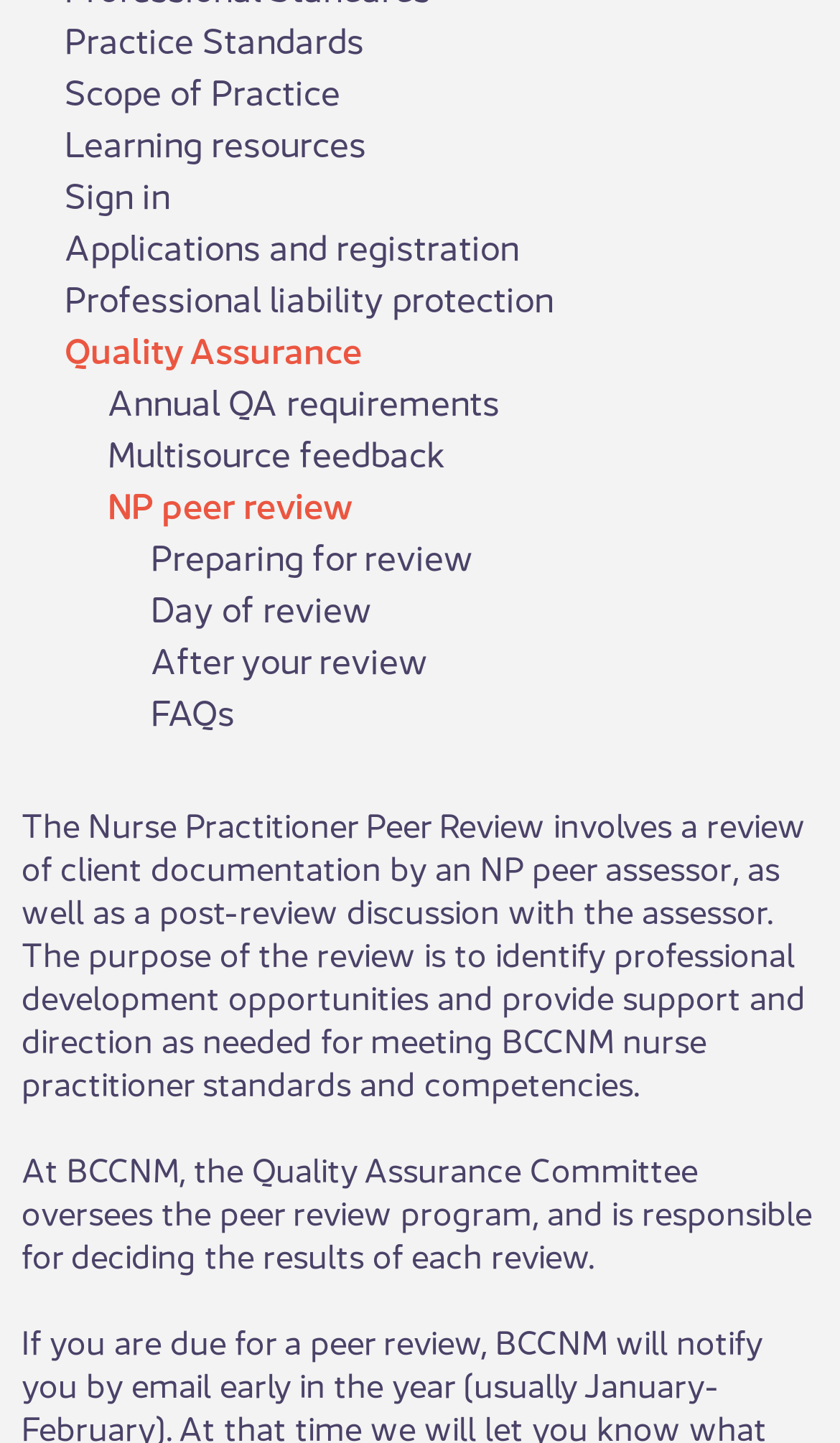Locate the UI element described by FAQs and provide its bounding box coordinates. Use the format (top-left x, top-left y, bottom-right x, bottom-right y) with all values as floating point numbers between 0 and 1.

[0.179, 0.475, 0.974, 0.51]